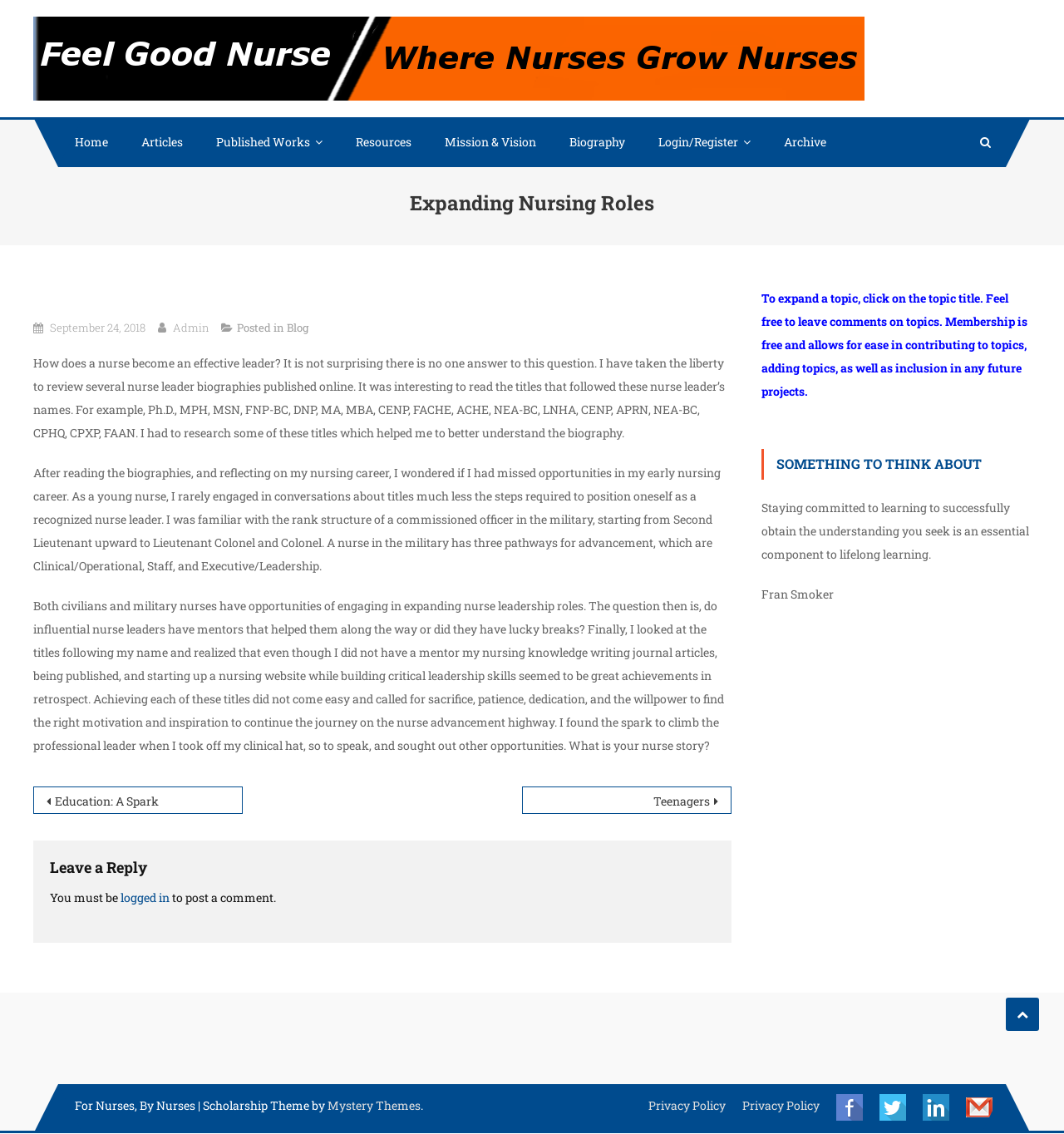Please specify the coordinates of the bounding box for the element that should be clicked to carry out this instruction: "View the 'Archive'". The coordinates must be four float numbers between 0 and 1, formatted as [left, top, right, bottom].

[0.721, 0.103, 0.792, 0.147]